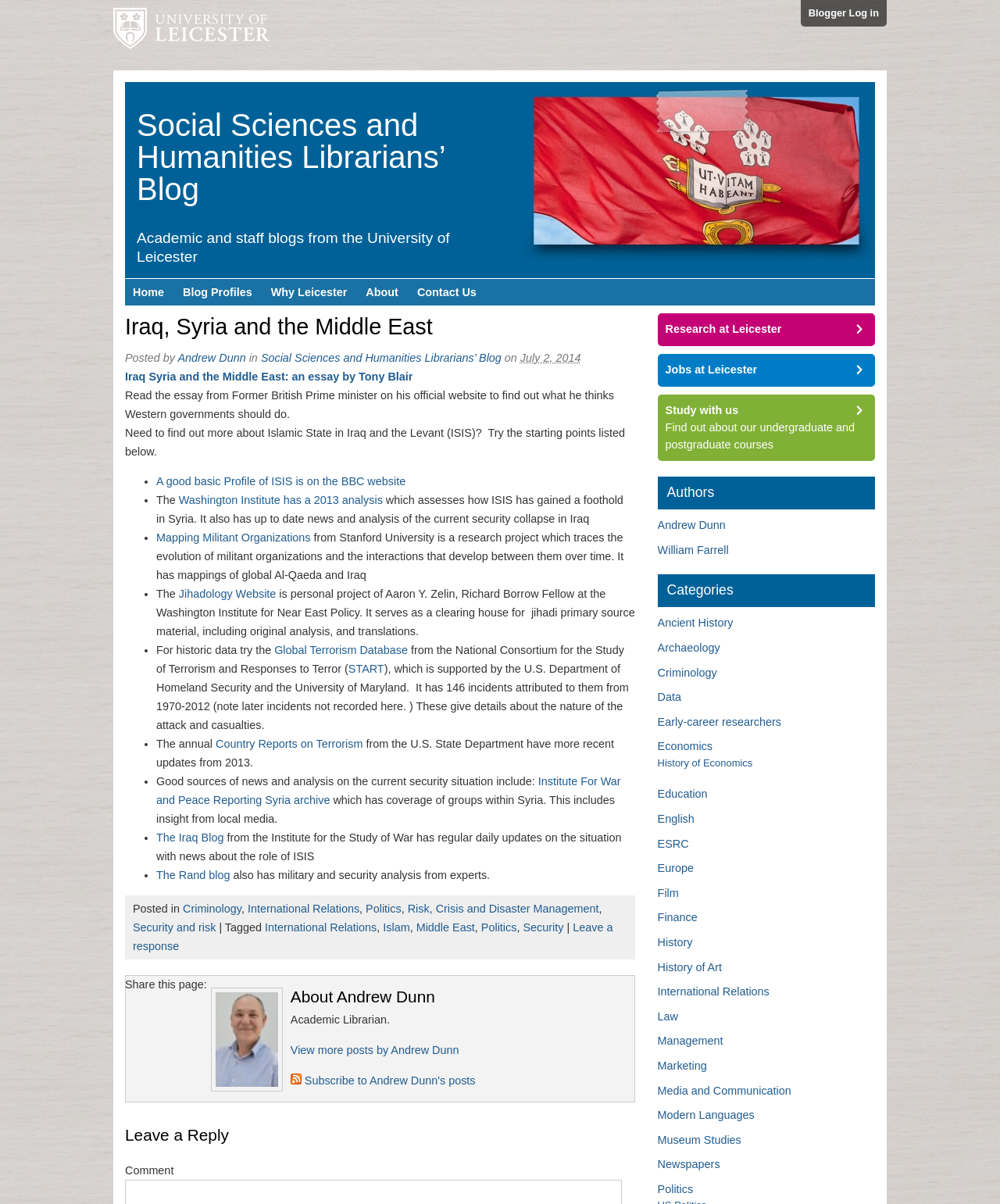Find the bounding box coordinates of the element to click in order to complete this instruction: "View more posts by Andrew Dunn". The bounding box coordinates must be four float numbers between 0 and 1, denoted as [left, top, right, bottom].

[0.29, 0.867, 0.459, 0.878]